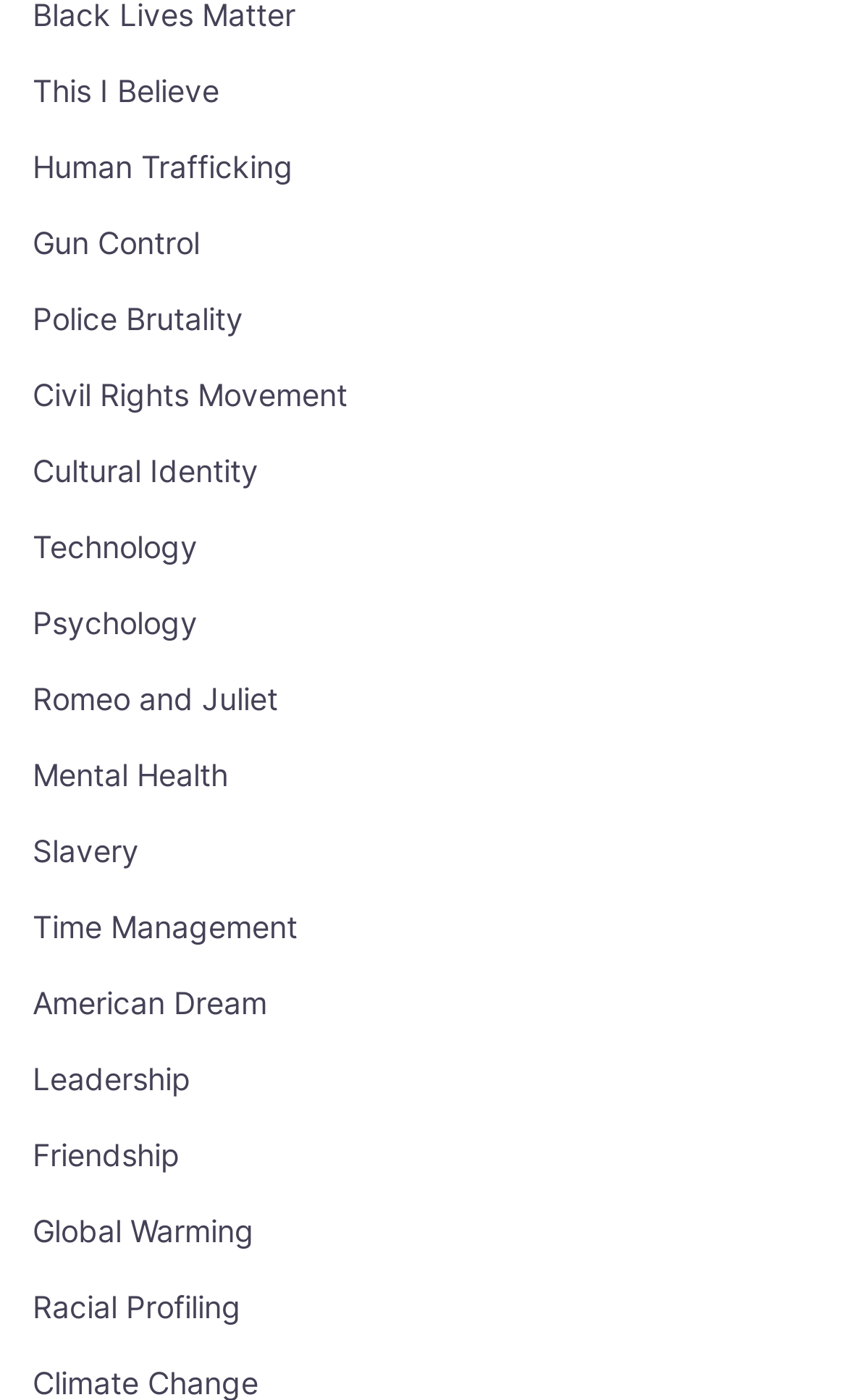How many links have a topic related to literature?
Refer to the image and provide a one-word or short phrase answer.

1